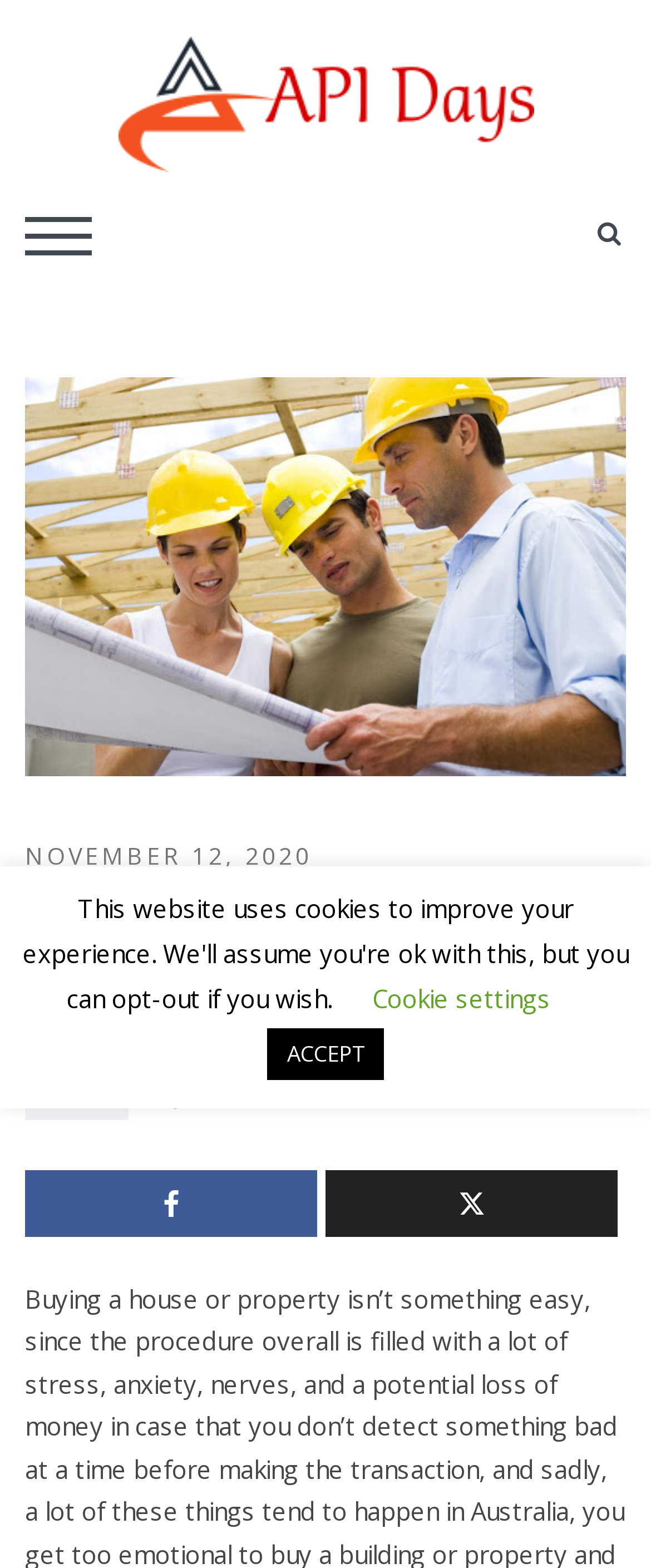Identify the bounding box coordinates of the clickable section necessary to follow the following instruction: "search". The coordinates should be presented as four float numbers from 0 to 1, i.e., [left, top, right, bottom].

[0.913, 0.136, 0.962, 0.16]